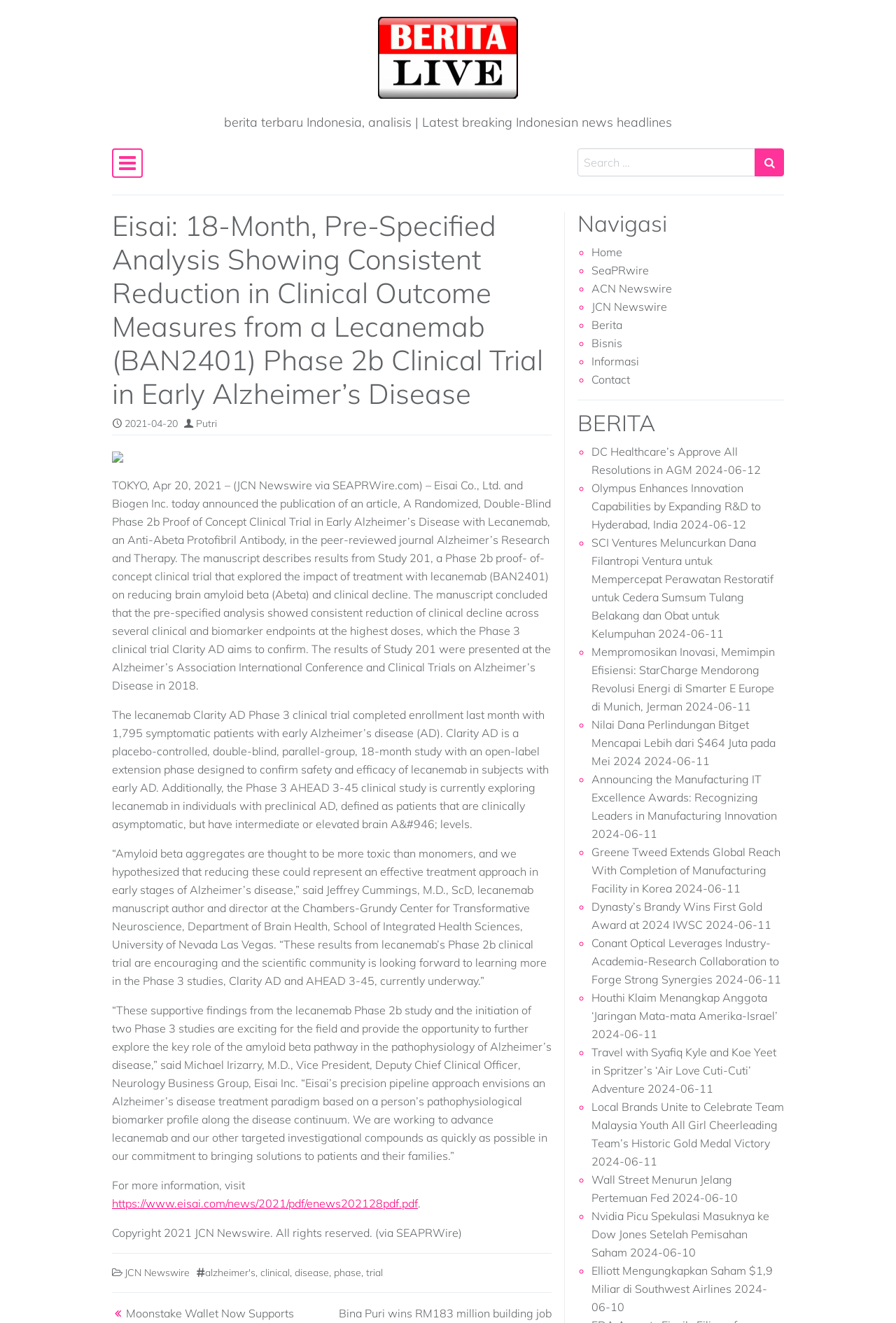Can you find the bounding box coordinates of the area I should click to execute the following instruction: "Go to the JCN Newswire homepage"?

[0.139, 0.957, 0.212, 0.967]